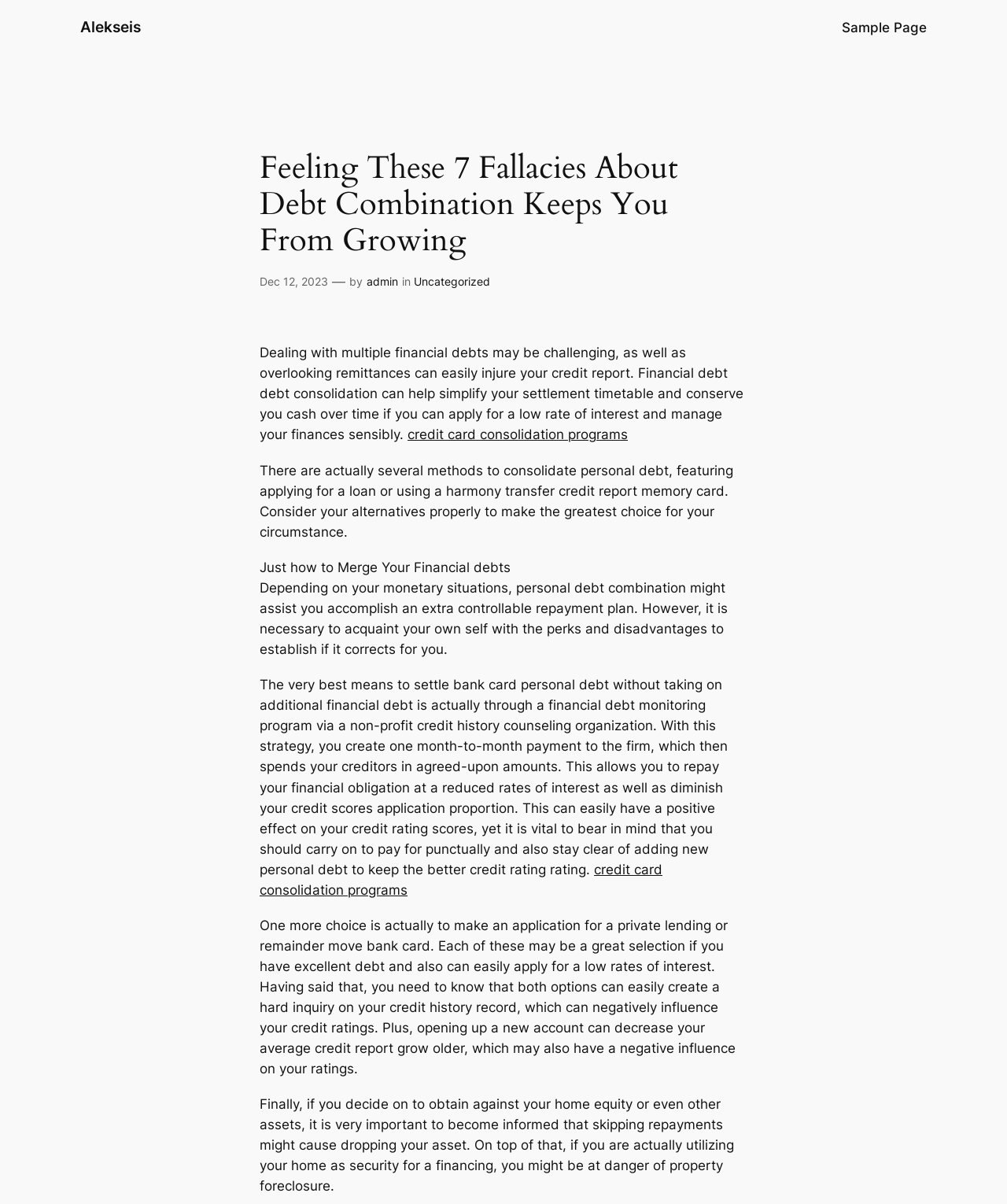What is the category of the article?
Make sure to answer the question with a detailed and comprehensive explanation.

The category of the article can be found by looking at the text 'in' followed by a link 'Uncategorized' which indicates the category of the article.